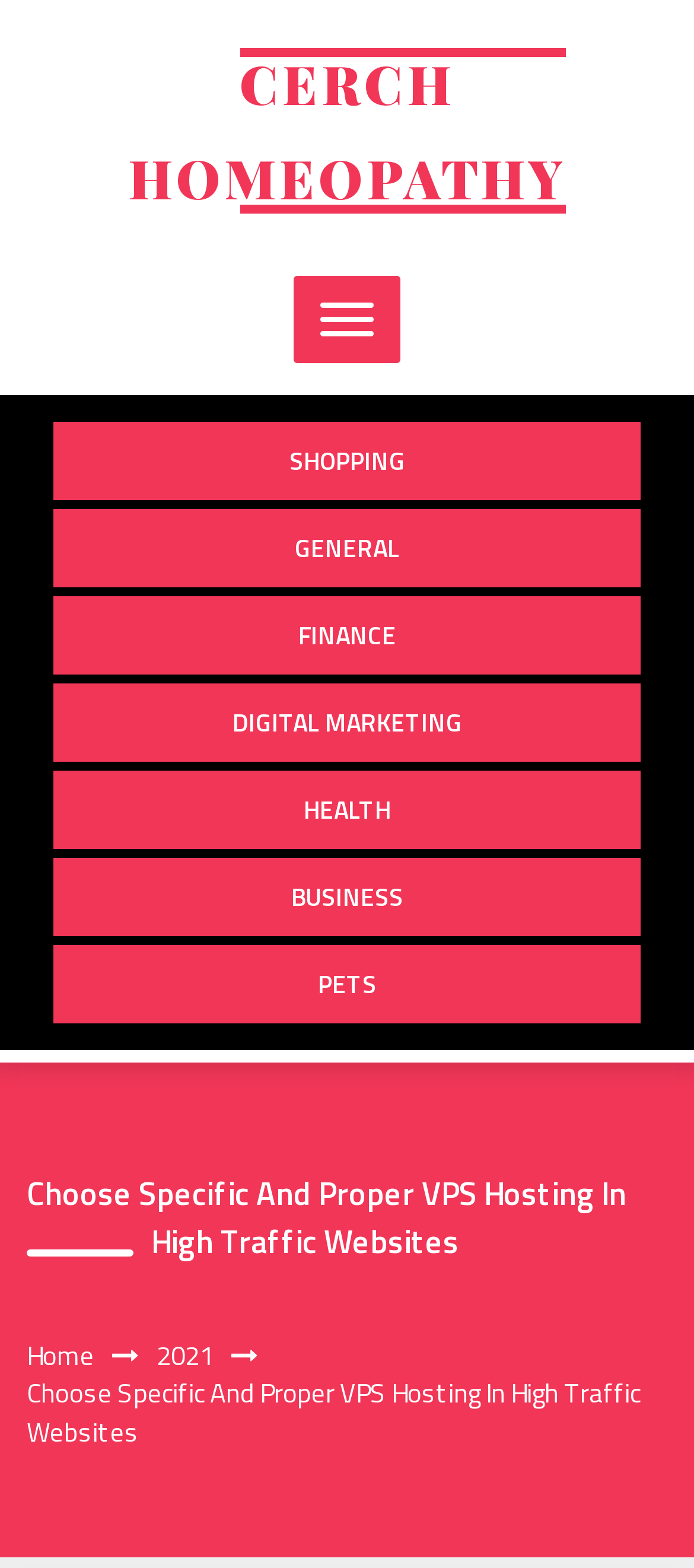Identify the bounding box coordinates of the specific part of the webpage to click to complete this instruction: "click on the Cerch Homeopathy logo".

[0.038, 0.023, 0.962, 0.142]